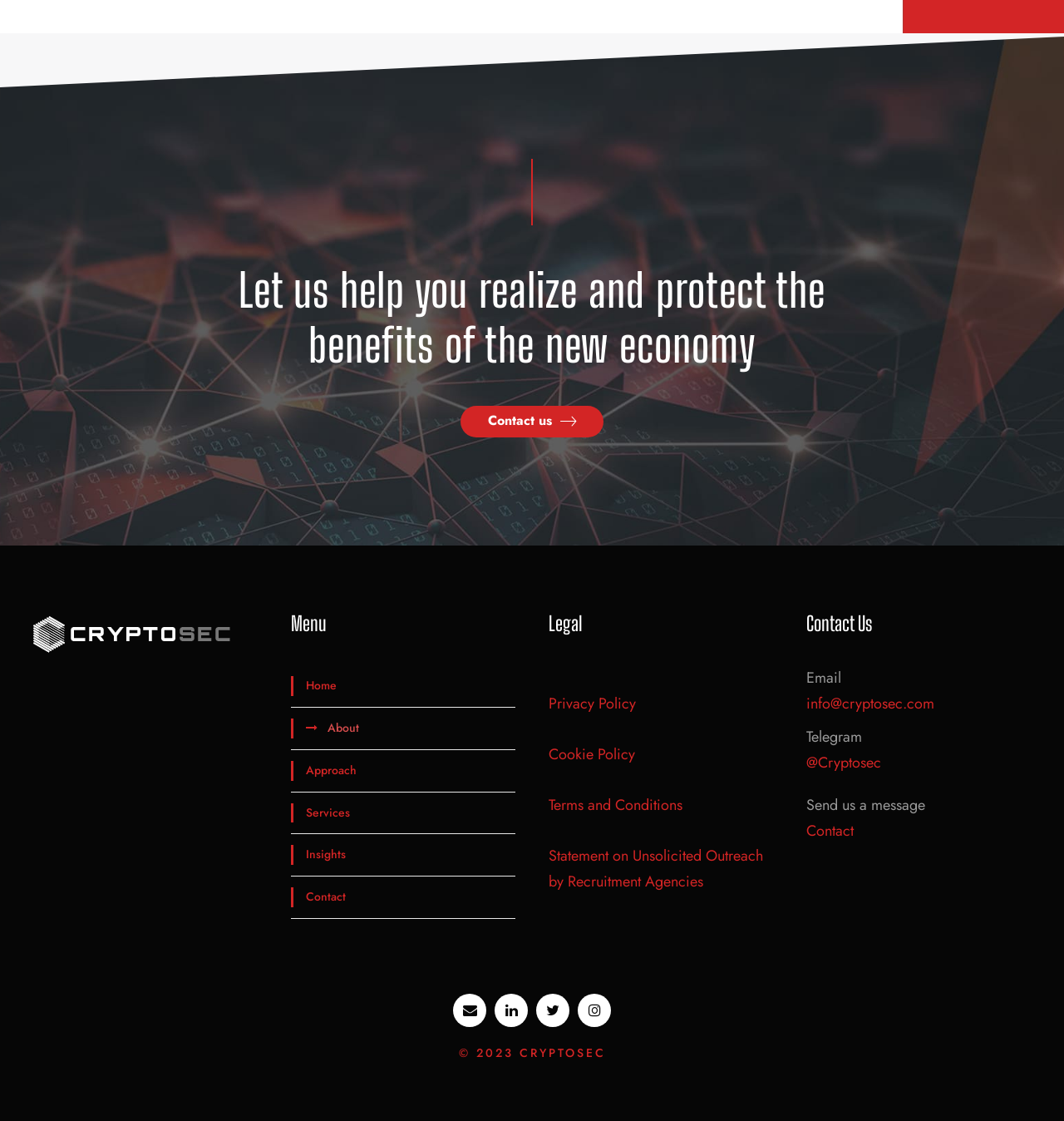Determine the bounding box of the UI element mentioned here: "Decarbonising Infrastructure Delivery". The coordinates must be in the format [left, top, right, bottom] with values ranging from 0 to 1.

None